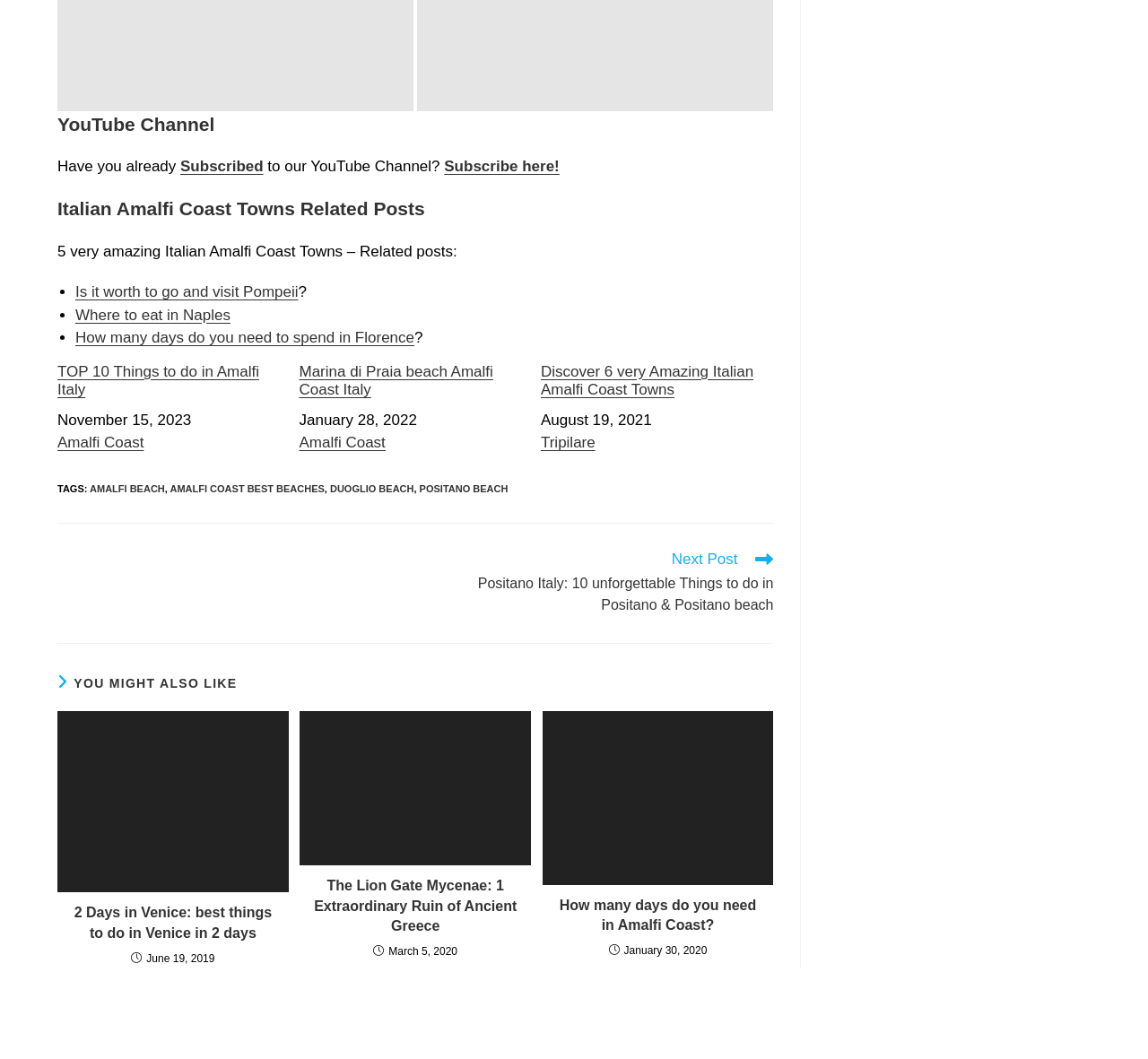Identify the bounding box coordinates for the UI element that matches this description: "Subscribe here!".

[0.387, 0.149, 0.487, 0.165]